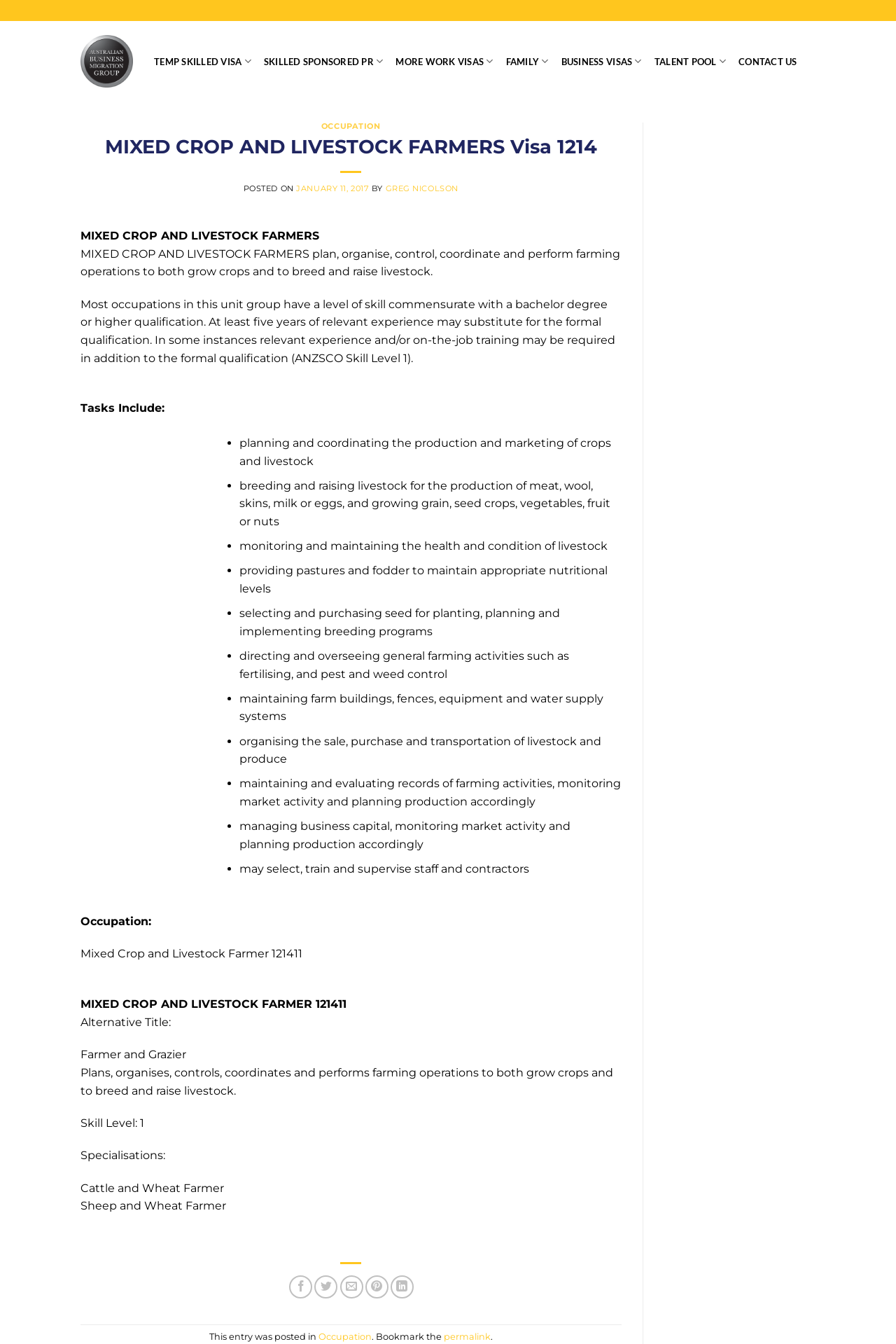What is the principal heading displayed on the webpage?

MIXED CROP AND LIVESTOCK FARMERS Visa 1214